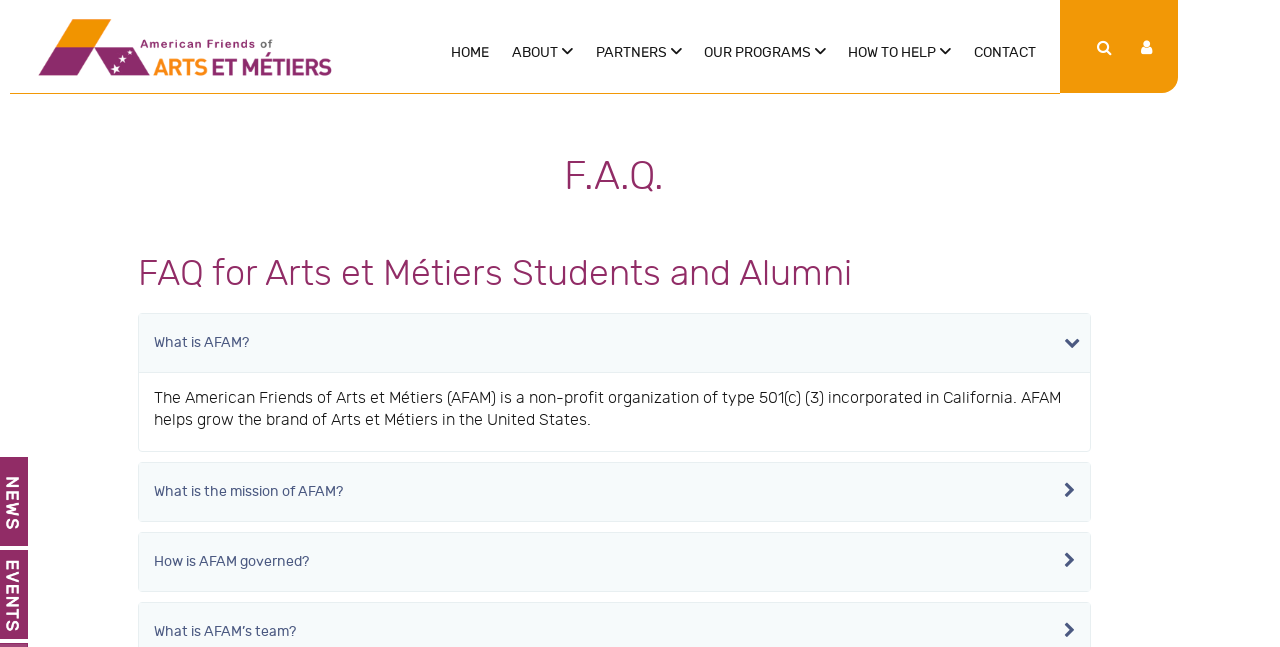Answer in one word or a short phrase: 
What type of organization is AFAM?

Non-profit